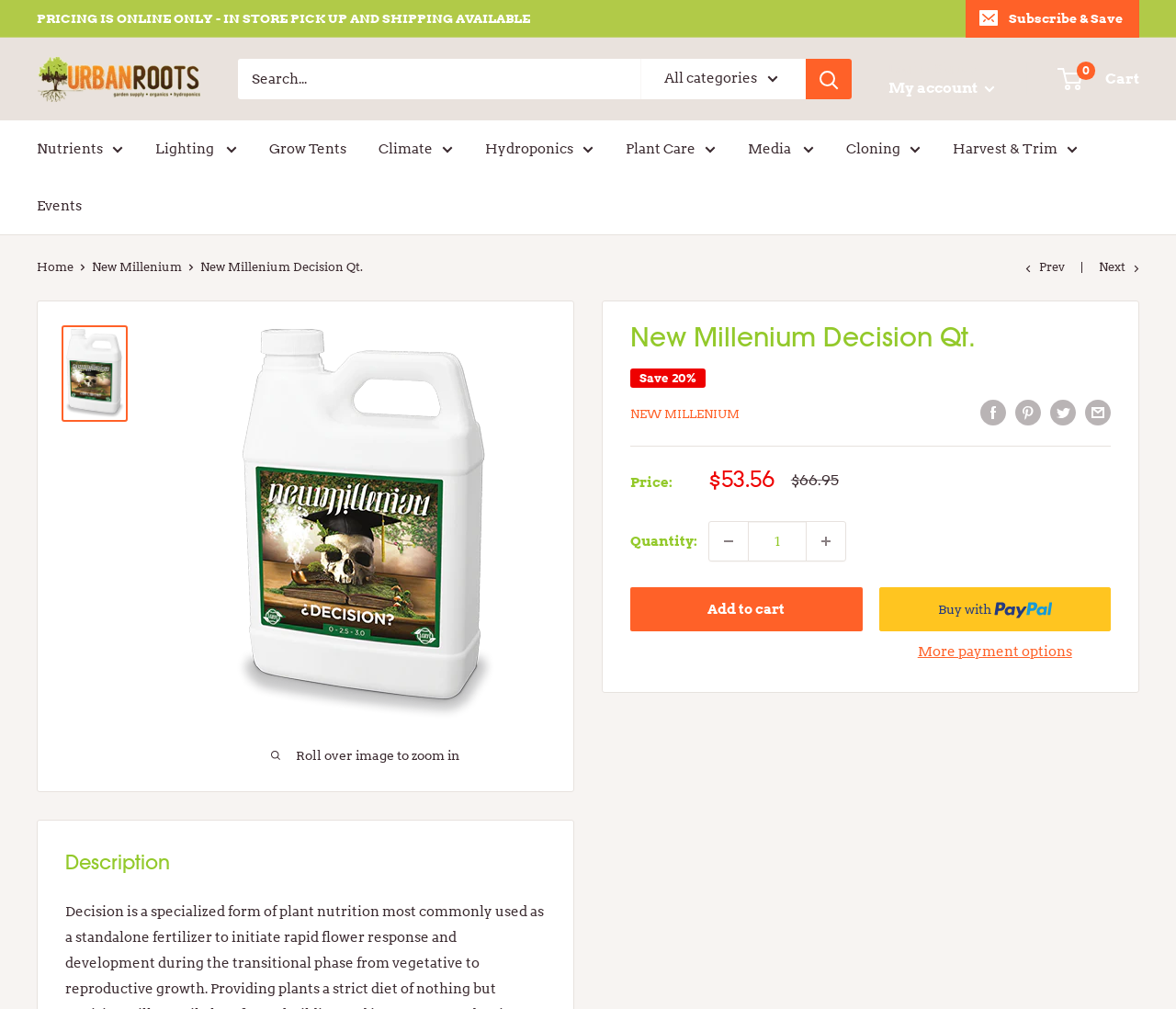Identify the bounding box coordinates of the clickable region necessary to fulfill the following instruction: "Search for products". The bounding box coordinates should be four float numbers between 0 and 1, i.e., [left, top, right, bottom].

[0.202, 0.058, 0.724, 0.099]